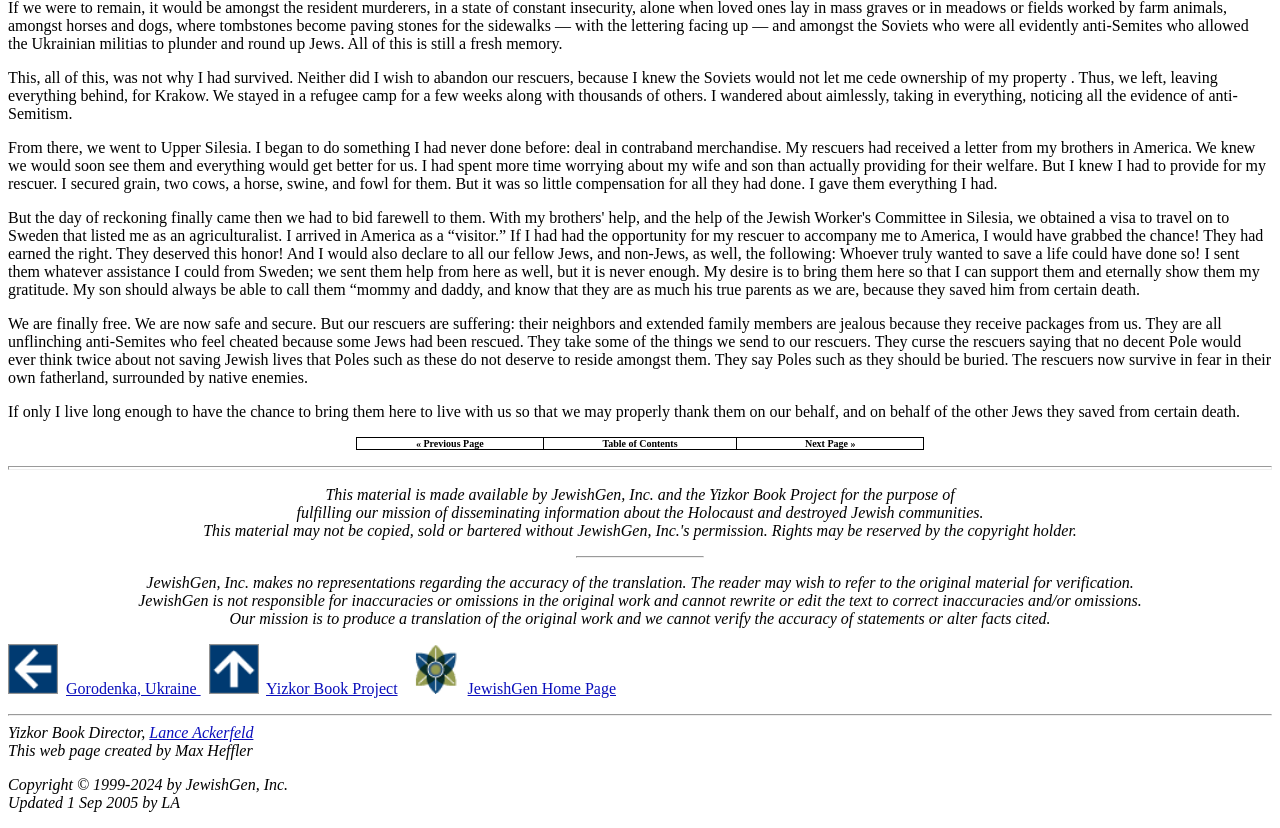Please locate the bounding box coordinates of the element that should be clicked to achieve the given instruction: "view table of contents".

[0.425, 0.529, 0.575, 0.542]